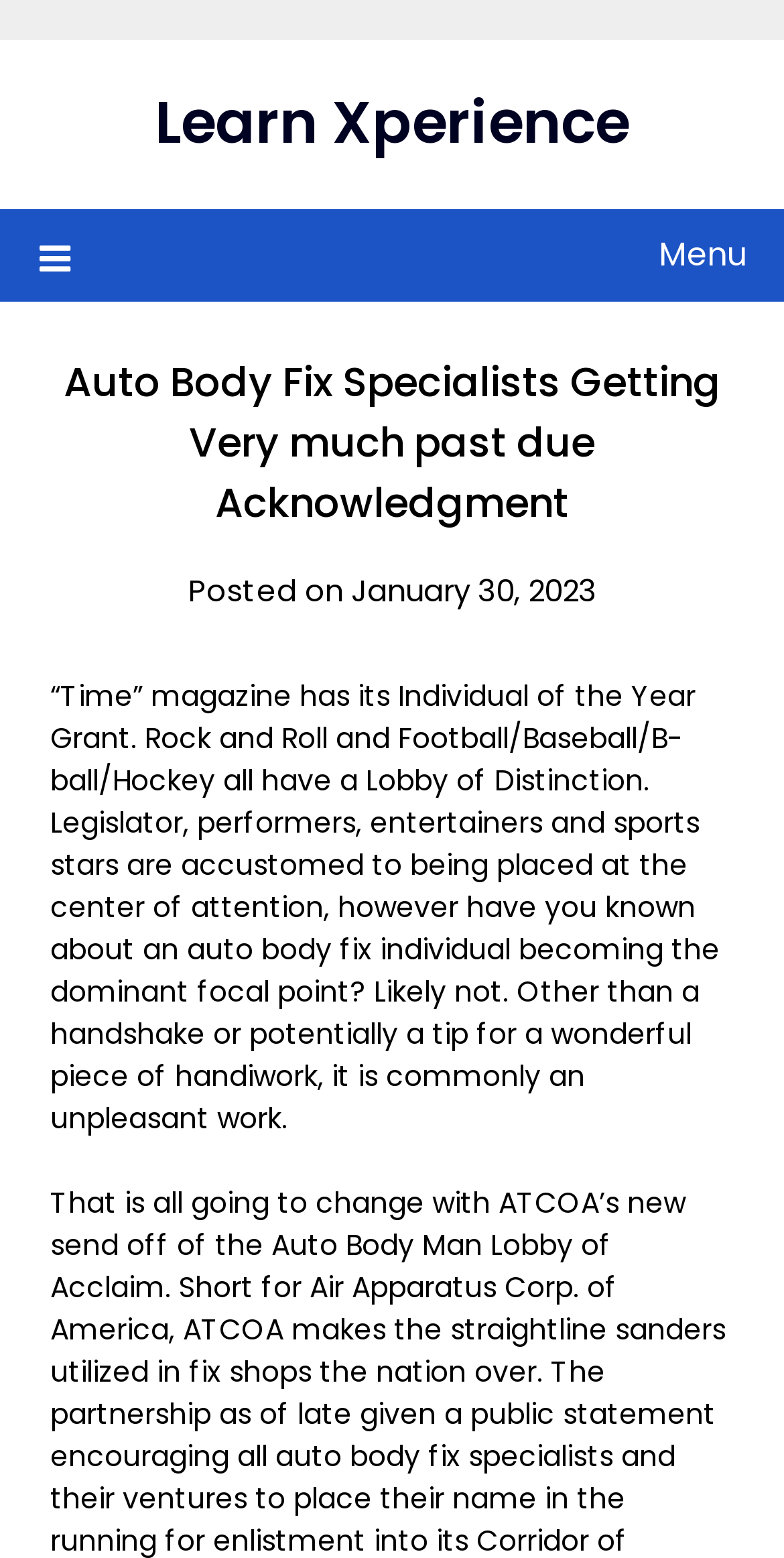Please extract and provide the main headline of the webpage.

Auto Body Fix Specialists Getting Very much past due Acknowledgment